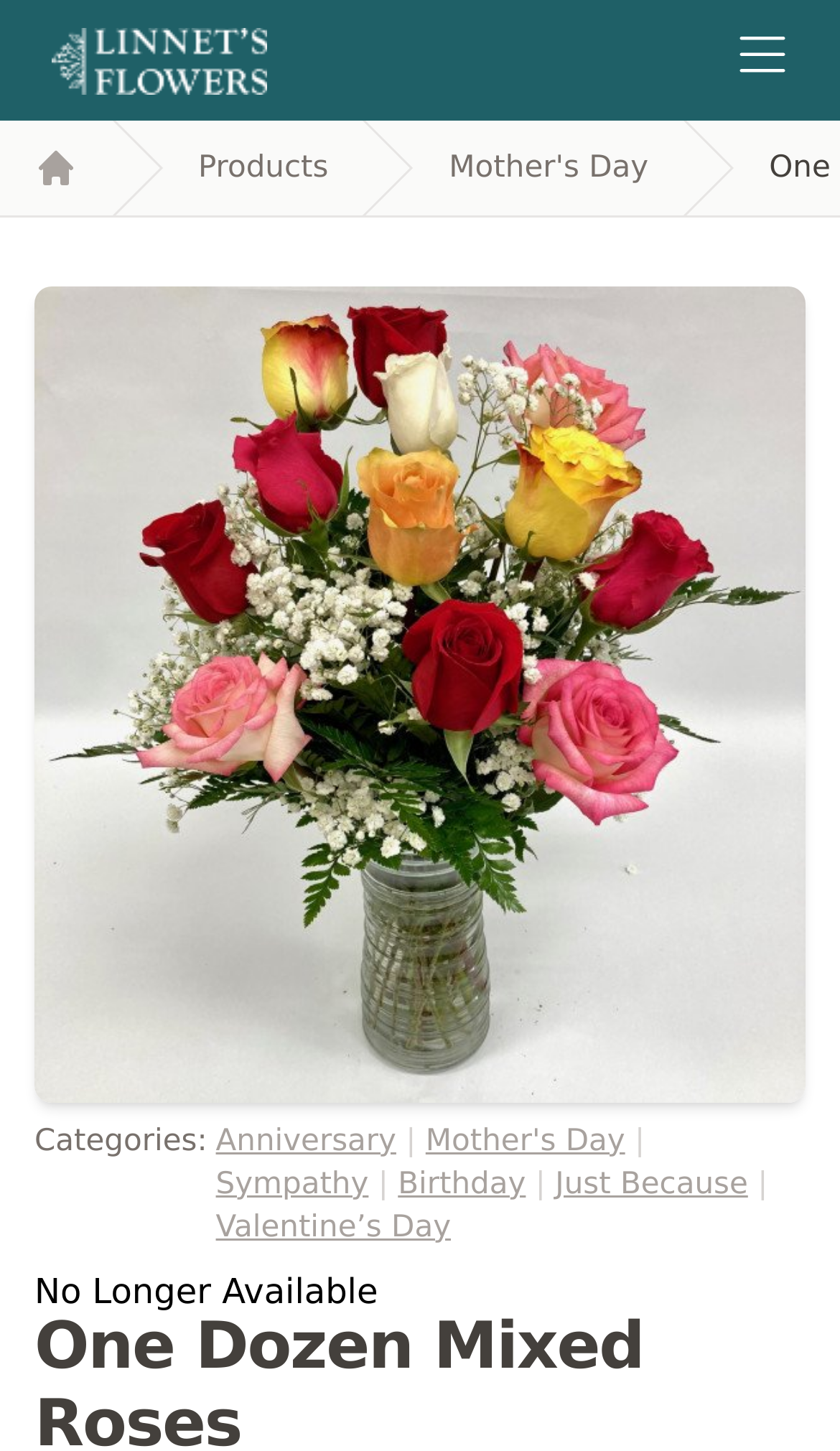Provide your answer in one word or a succinct phrase for the question: 
What is the status of the product?

No Longer Available